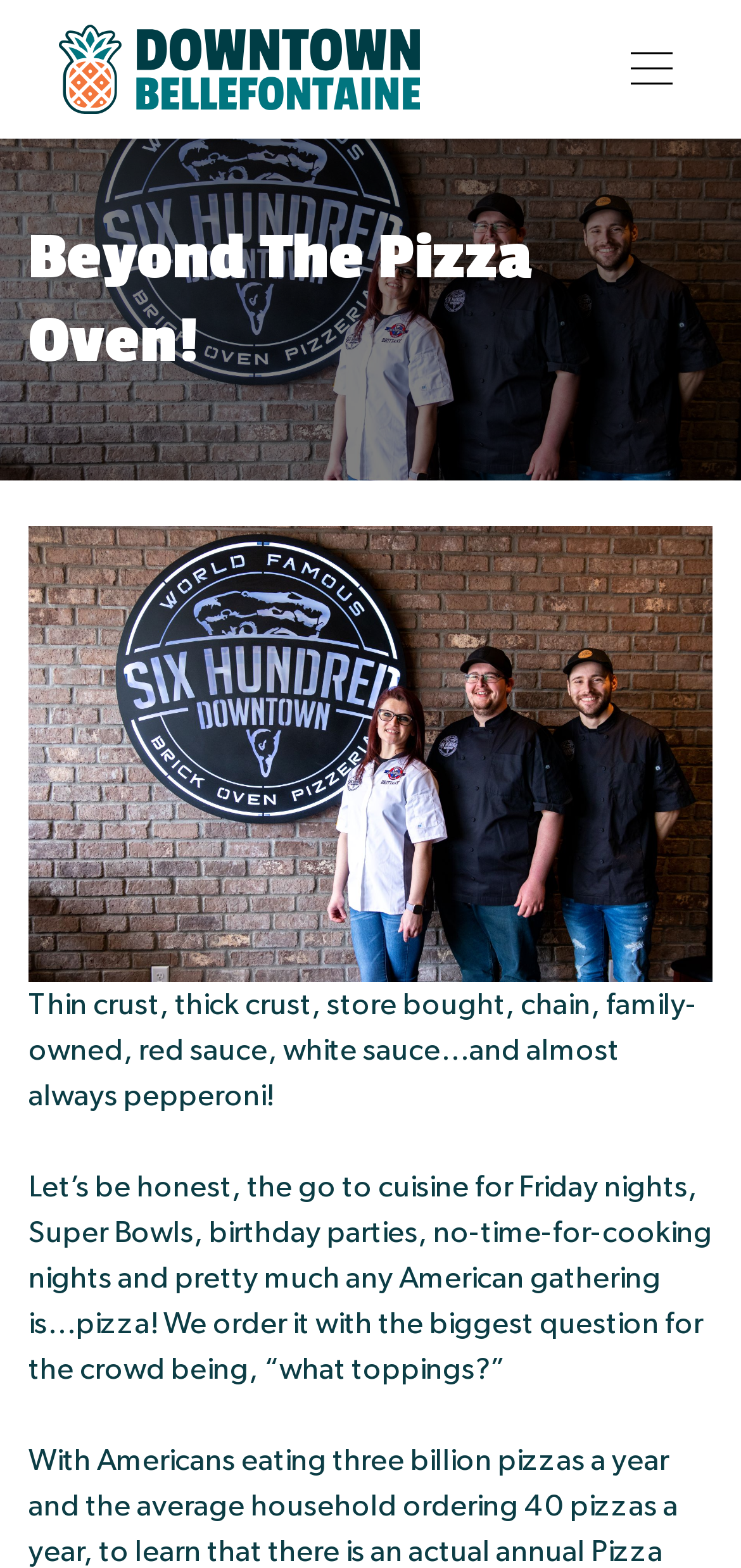What is the purpose of the button at the top right corner?
Give a thorough and detailed response to the question.

The purpose of the button at the top right corner can be inferred from its text content, which is 'Toggle navigation', and it controls the navigation bar with the ID 'navbarCollapse'.